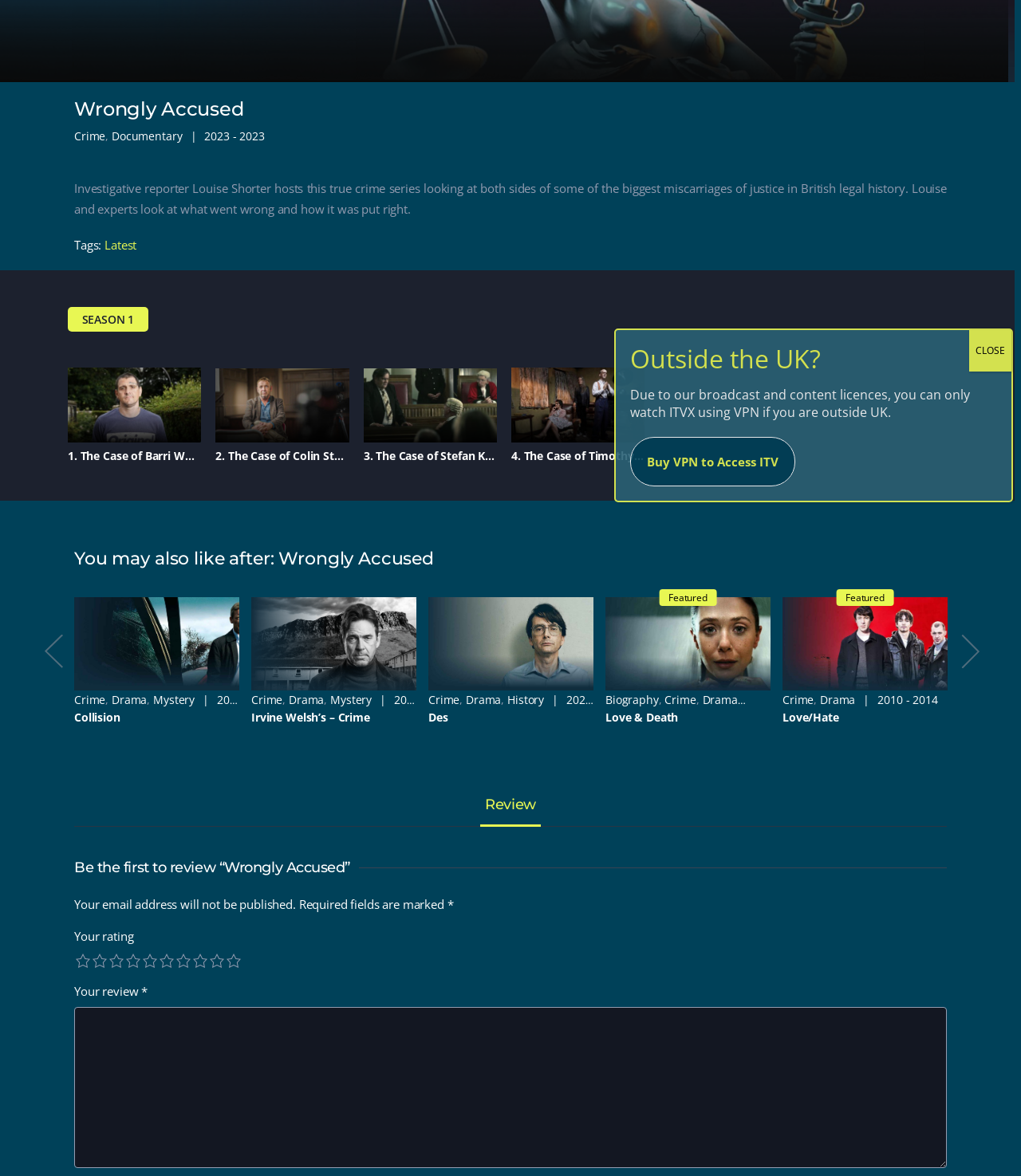Given the element description "alt="Collision - banner"" in the screenshot, predict the bounding box coordinates of that UI element.

[0.073, 0.508, 0.234, 0.587]